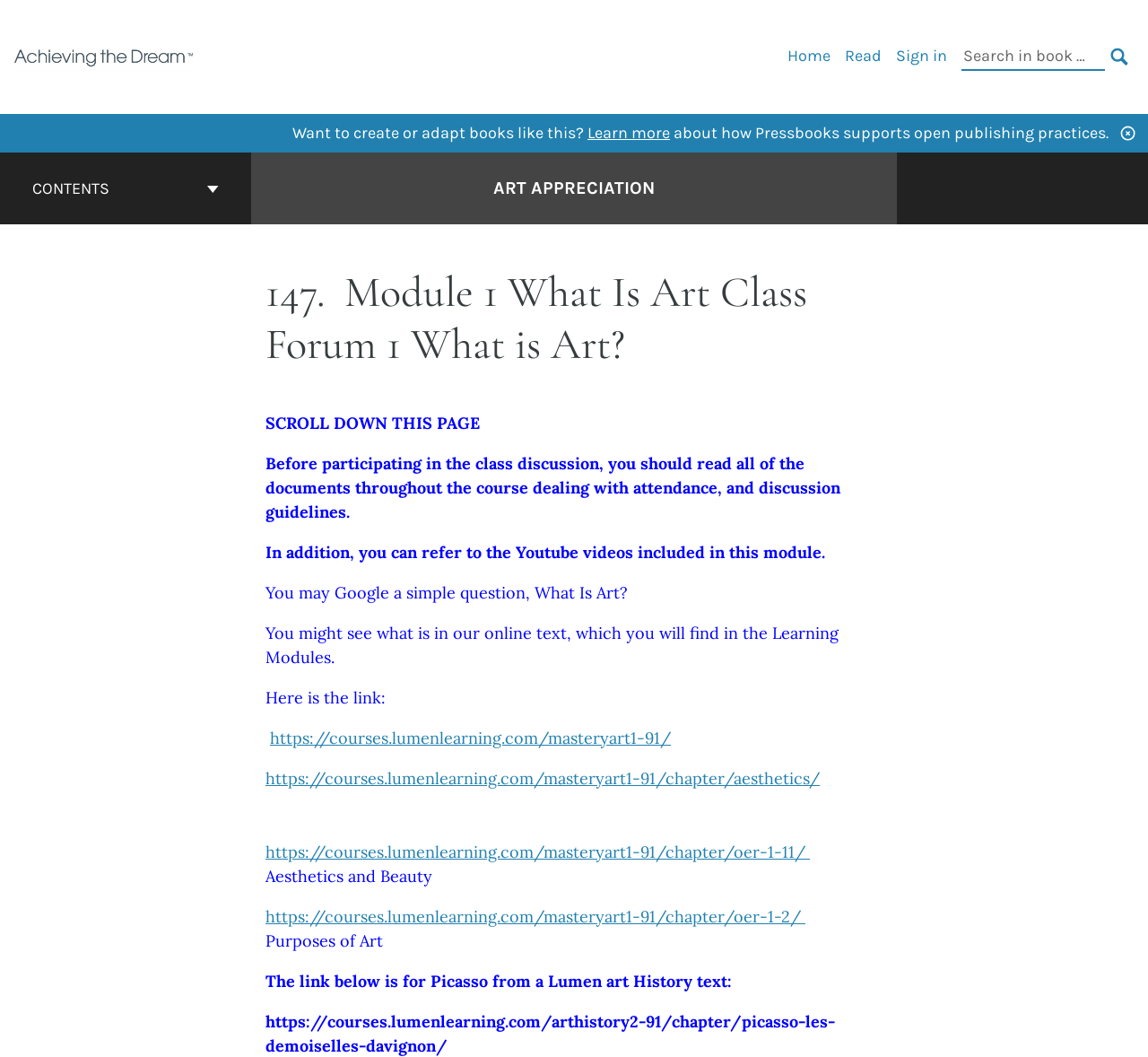Provide a thorough and detailed response to the question by examining the image: 
How many external links are there in the module?

There are four external links in the module, which are links to online resources related to the course, including 'https://courses.lumenlearning.com/masteryart1-91/', 'https://courses.lumenlearning.com/masteryart1-91/chapter/aesthetics/', 'https://courses.lumenlearning.com/masteryart1-91/chapter/oer-1-11/', and 'https://courses.lumenlearning.com/arthistory2-91/chapter/picasso-les-demoiselles-davignon/'.